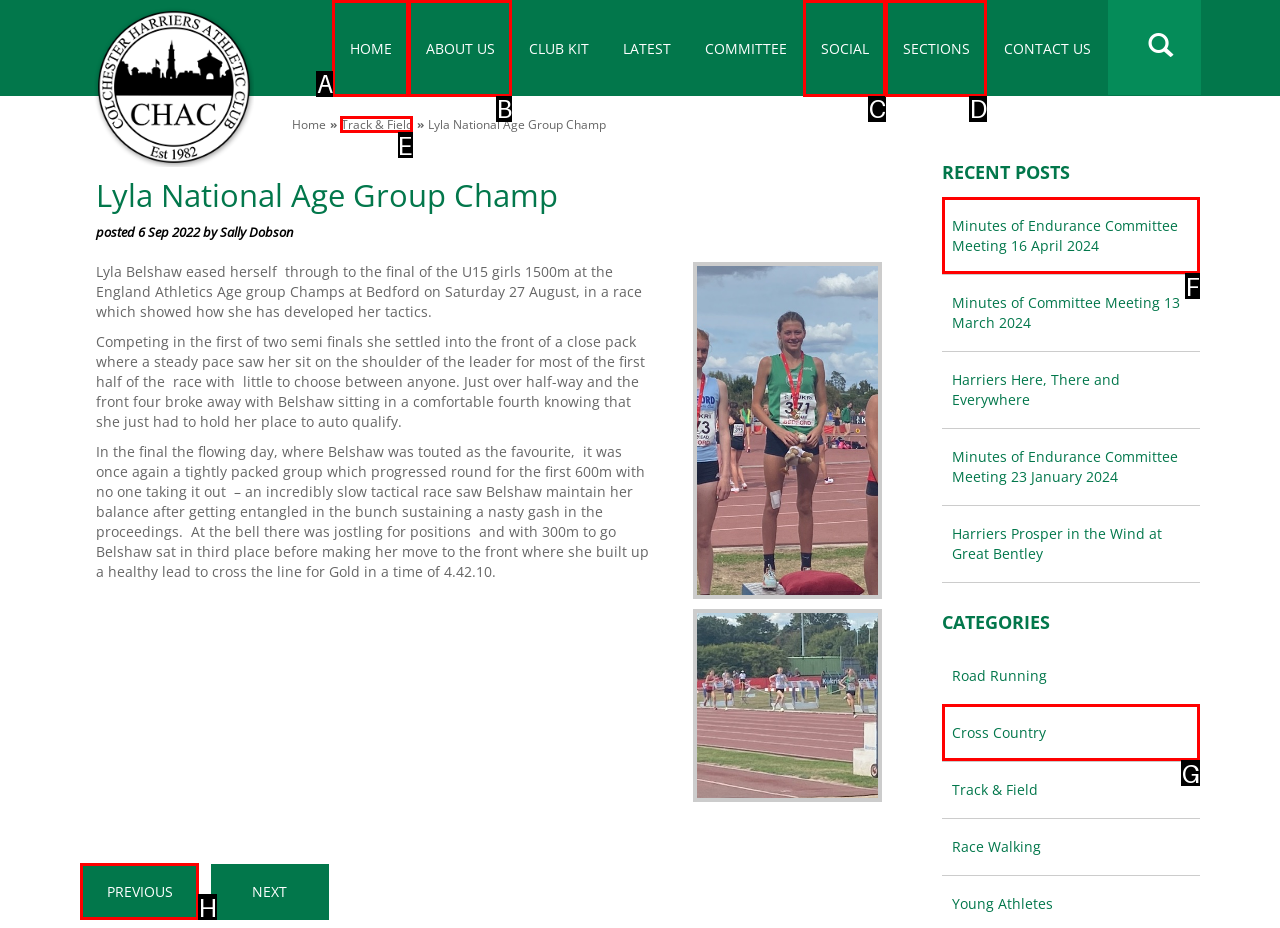Specify the letter of the UI element that should be clicked to achieve the following: Click Track & Field link
Provide the corresponding letter from the choices given.

E